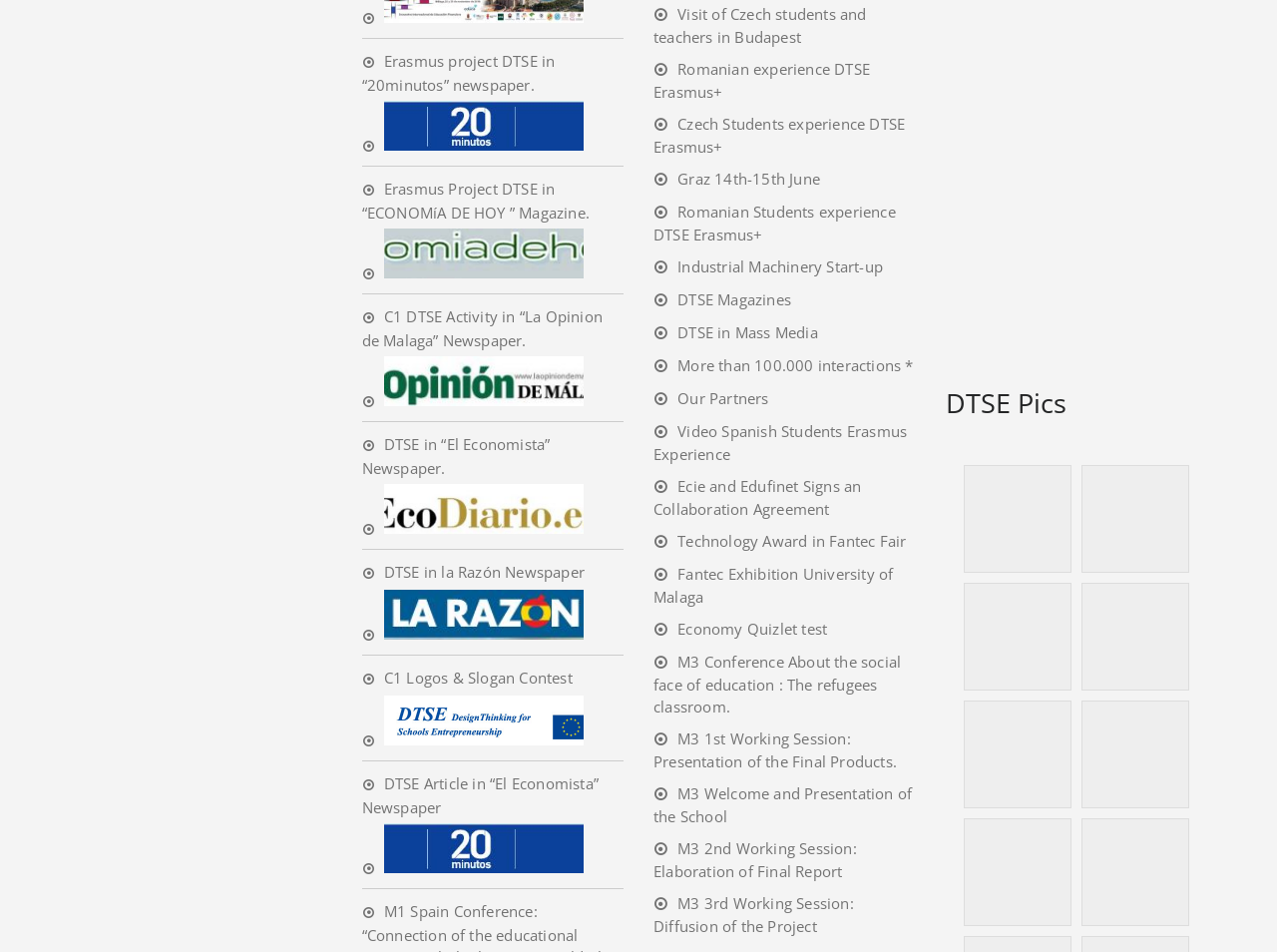What is the purpose of the iframe on the webpage? Examine the screenshot and reply using just one word or a brief phrase.

Unknown